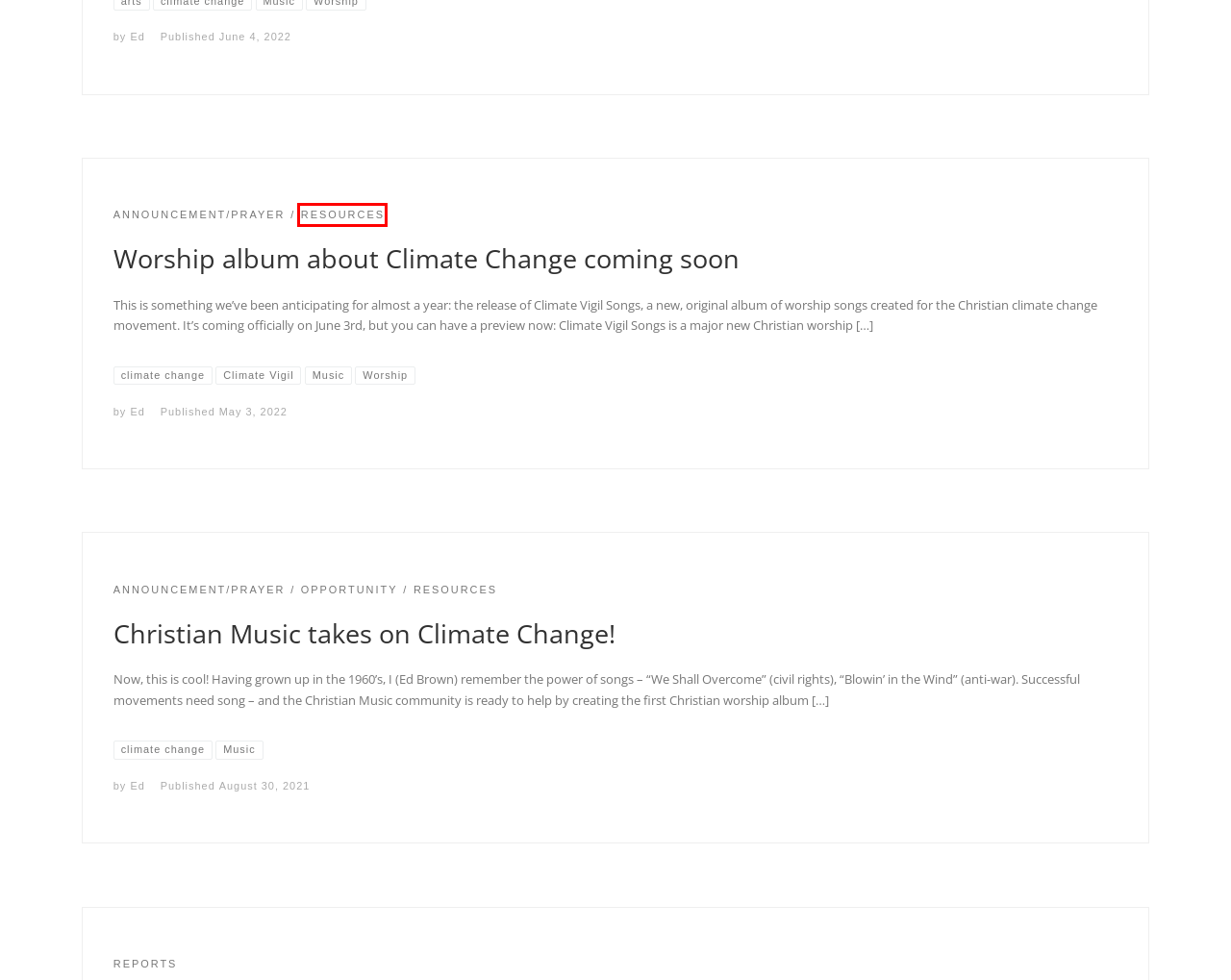You are given a screenshot of a webpage with a red rectangle bounding box around an element. Choose the best webpage description that matches the page after clicking the element in the bounding box. Here are the candidates:
A. Reports – The Pollinator: Creation Care Network News
B. Climate Vigil – The Pollinator: Creation Care Network News
C. Outreach efforts – The Pollinator: Creation Care Network News
D. Announcement/Prayer – The Pollinator: Creation Care Network News
E. arts – The Pollinator: Creation Care Network News
F. Worship album about Climate Change coming soon – The Pollinator: Creation Care Network News
G. Christian Music takes on Climate Change! – The Pollinator: Creation Care Network News
H. Resources – The Pollinator: Creation Care Network News

H